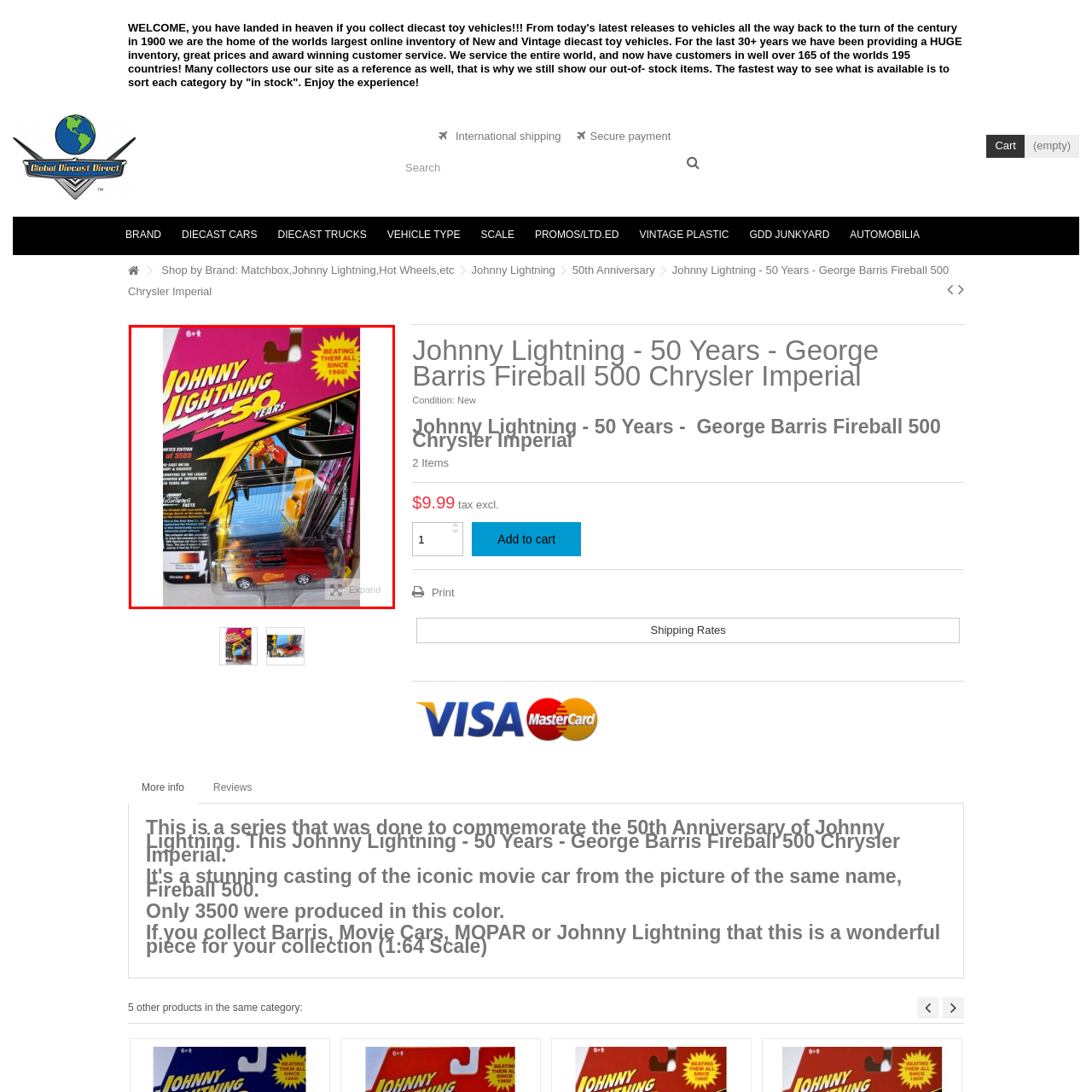Please provide a comprehensive description of the image highlighted by the red bounding box.

The image showcases a collectible Johnny Lightning diecast toy car, celebrating the "50 Years" anniversary of the brand. The vibrant packaging features bold graphics with the iconic lightning bolt logo and the text "JOHNNY LIGHTNING 50 YEARS," highlighting its limited edition status as one of only 3,500 units produced. Below, the toy car is clearly visible, positioned within its blister pack, showcasing a sleek design inspired by classic American muscle cars. The backdrop of the packaging includes a nostalgic depiction of a car enthusiast, emphasizing the brand's connection to automotive culture. This piece not only serves as a tribute to the legacy of Johnny Lightning but also appeals to collectors of diecast models, especially those with an interest in movie cars and MOPAR vehicles.